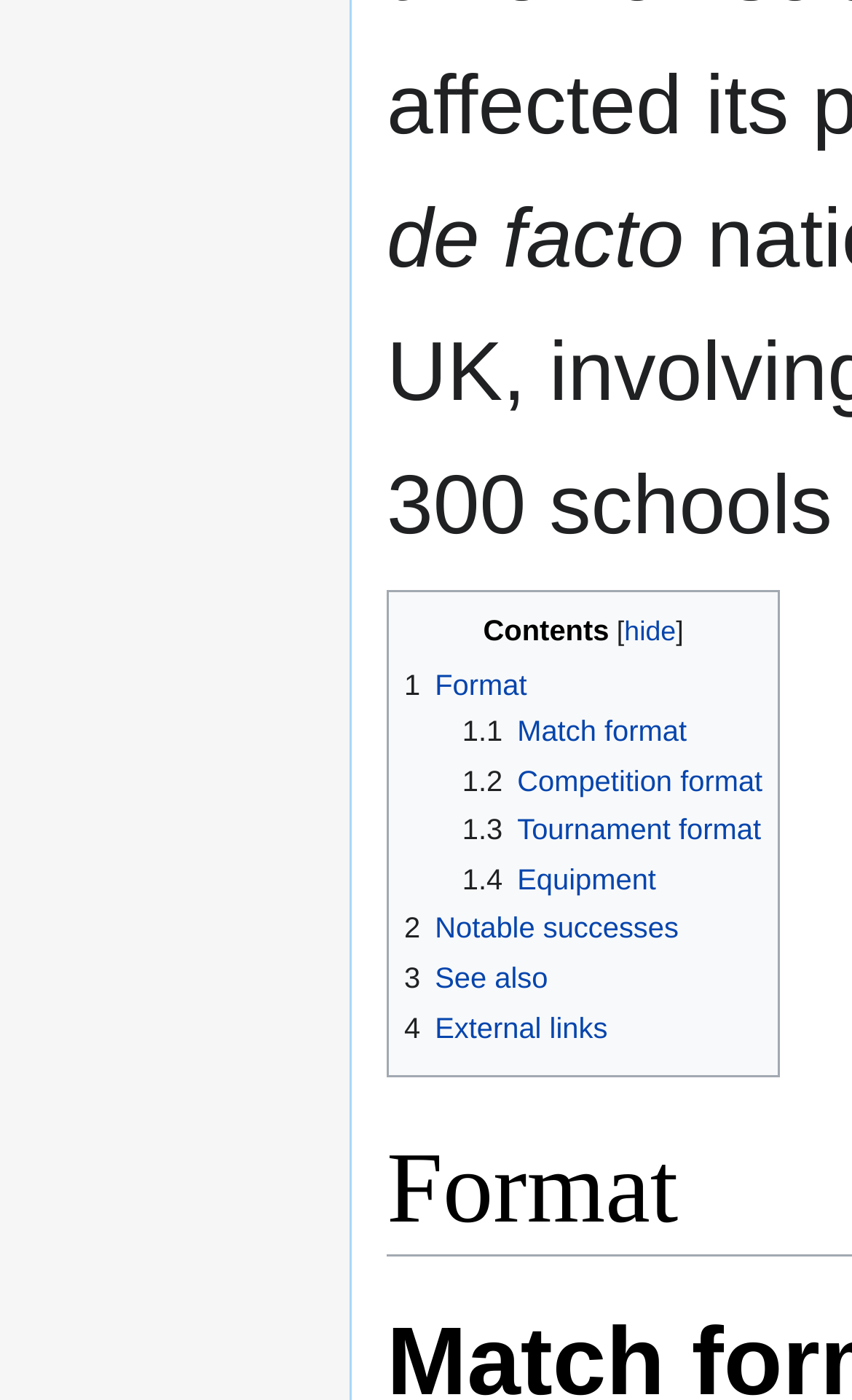Locate the bounding box coordinates of the item that should be clicked to fulfill the instruction: "click hide".

[0.485, 0.438, 0.518, 0.458]